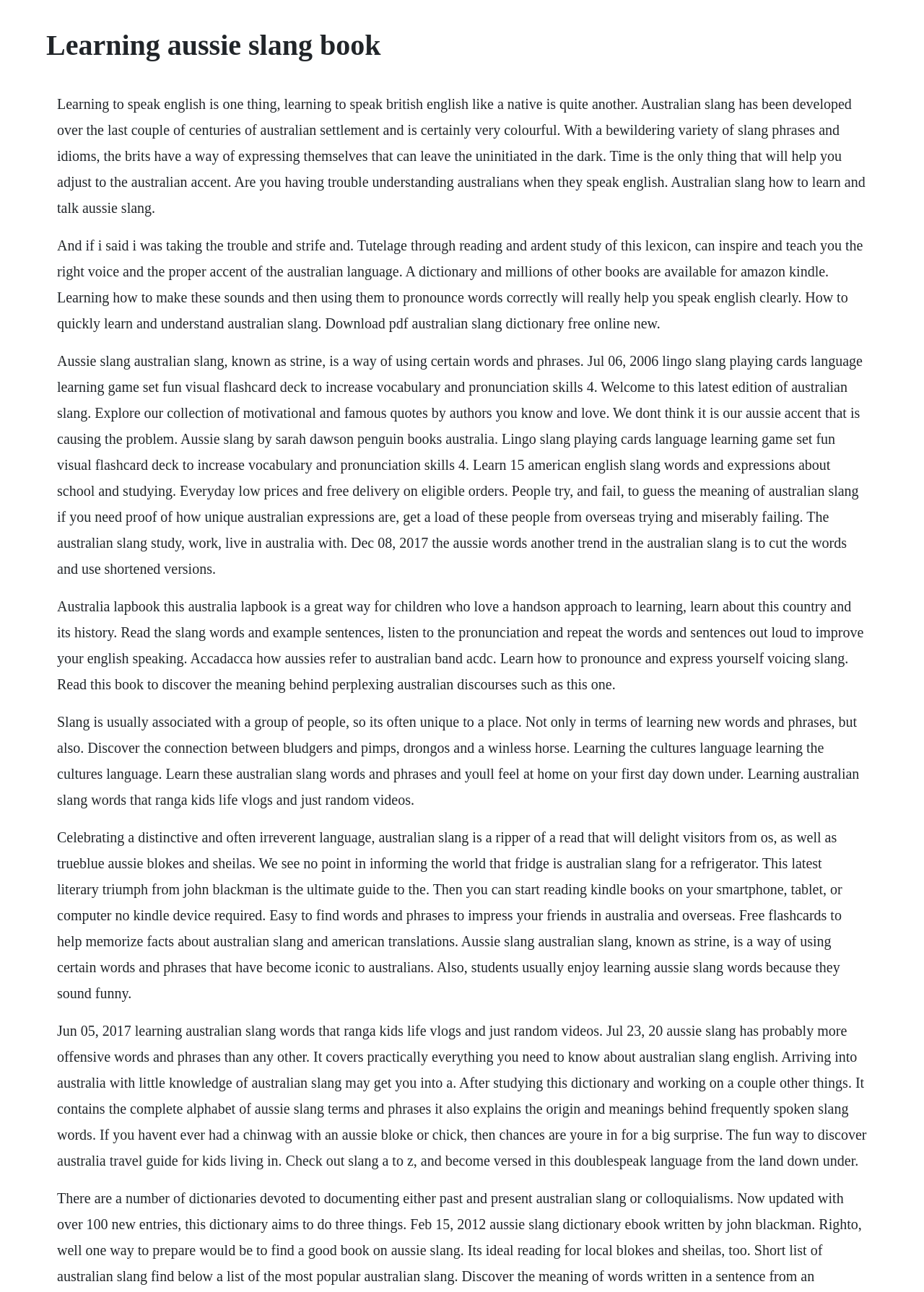Identify the headline of the webpage and generate its text content.

Learning aussie slang book